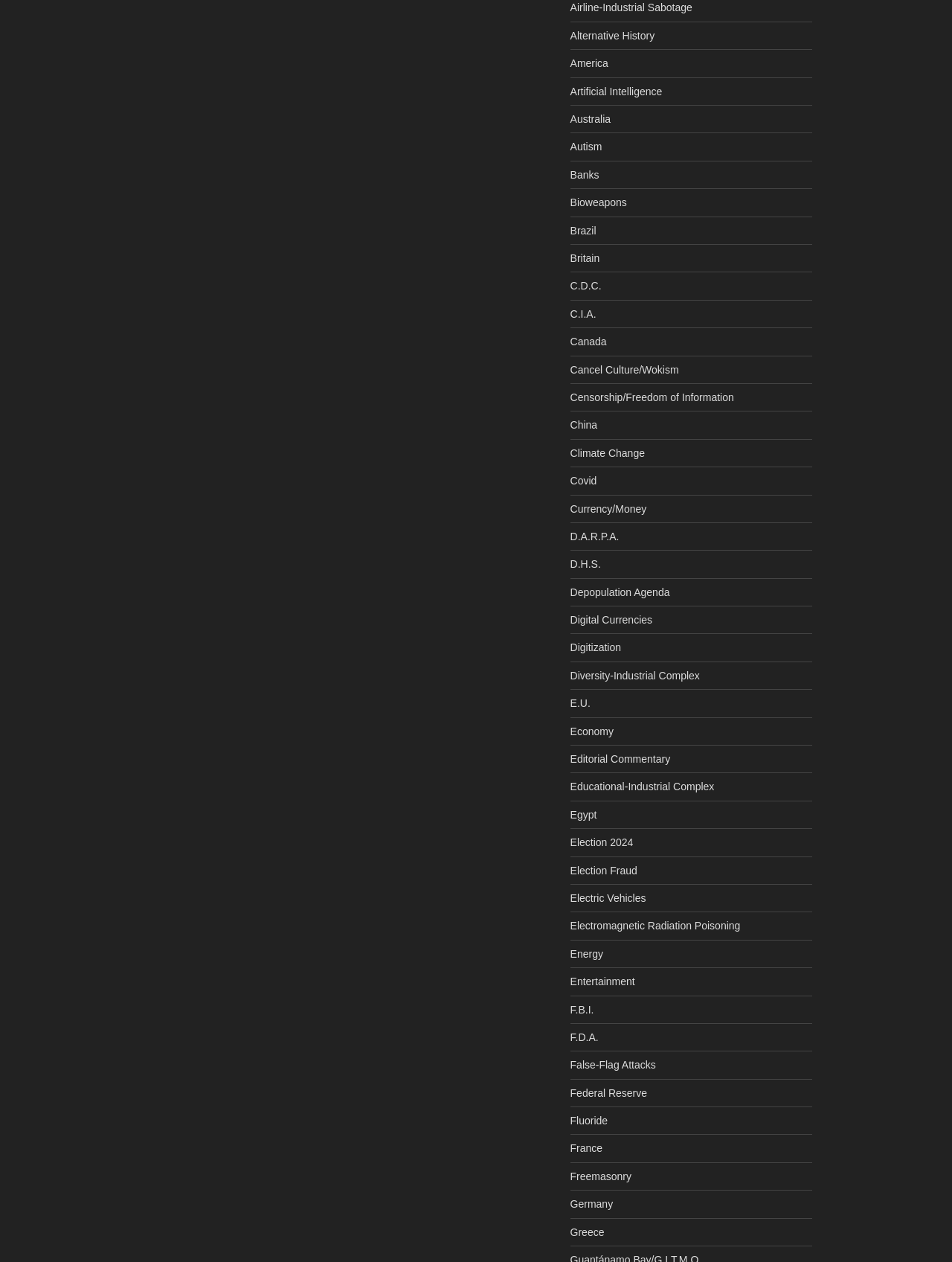Please find the bounding box coordinates in the format (top-left x, top-left y, bottom-right x, bottom-right y) for the given element description. Ensure the coordinates are floating point numbers between 0 and 1. Description: France

[0.599, 0.905, 0.633, 0.915]